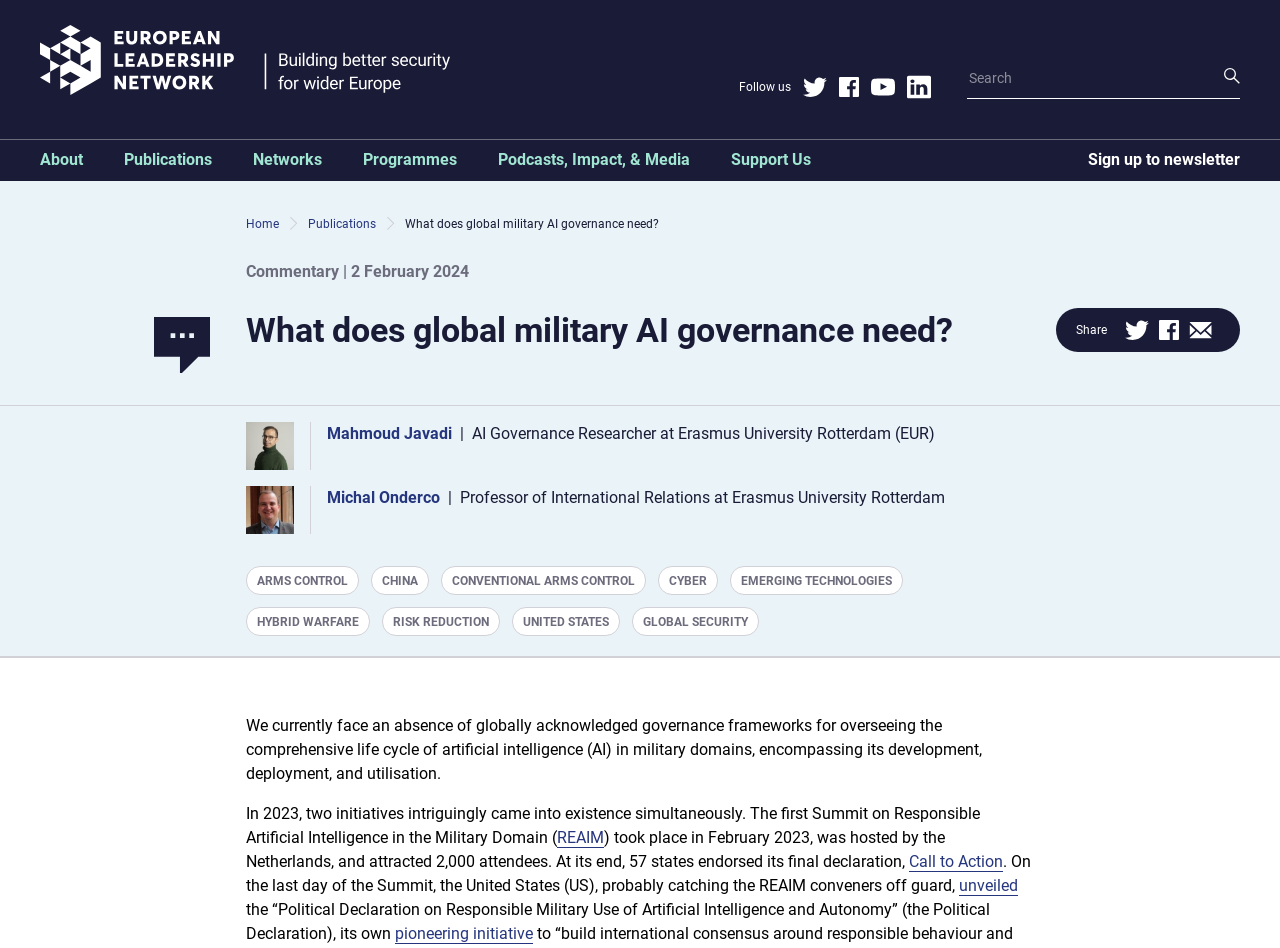Determine the bounding box coordinates for the element that should be clicked to follow this instruction: "Read the article by Mahmoud Javadi". The coordinates should be given as four float numbers between 0 and 1, in the format [left, top, right, bottom].

[0.242, 0.445, 0.73, 0.496]